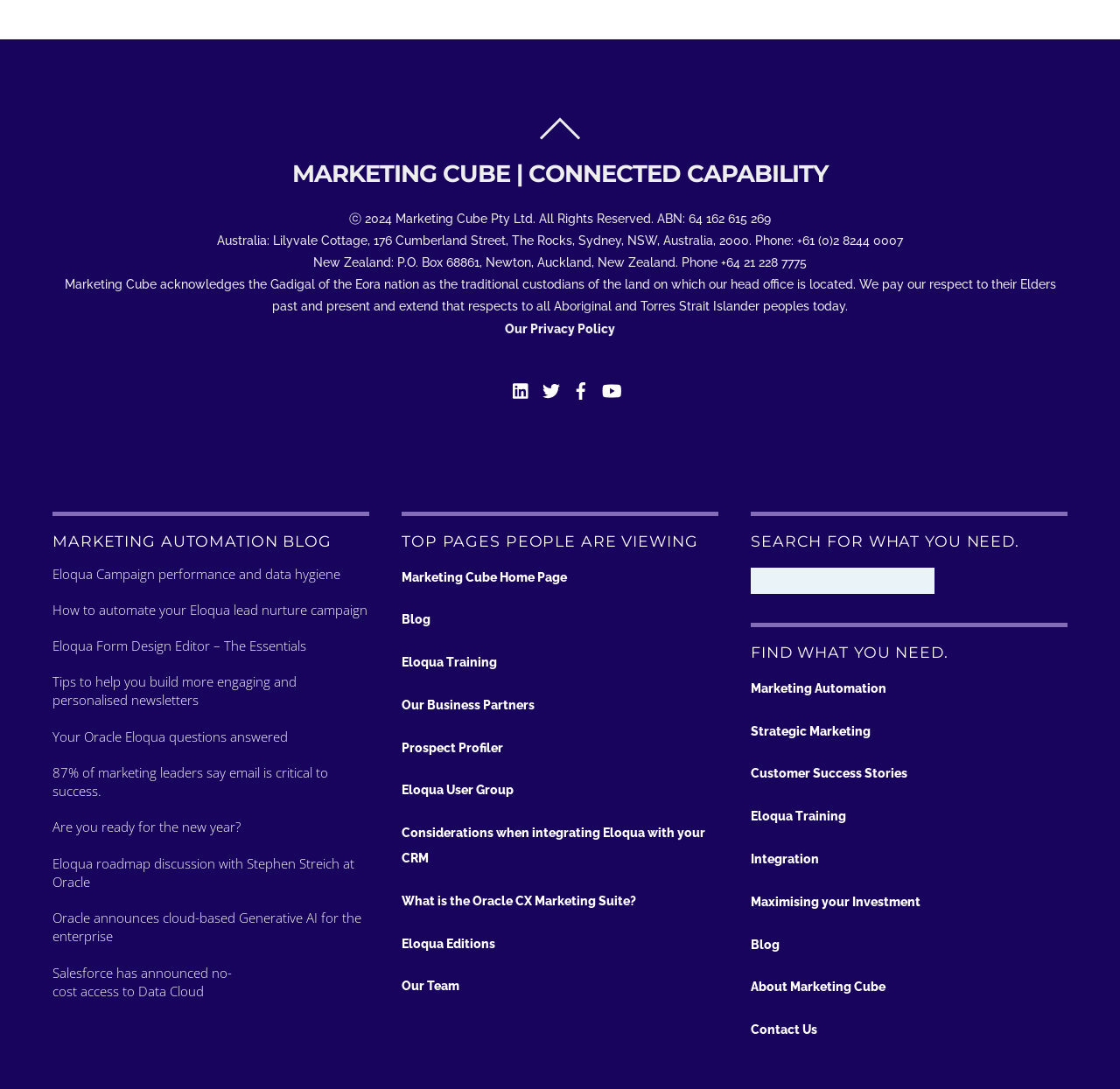Determine the bounding box coordinates of the element's region needed to click to follow the instruction: "Check the 'Our Privacy Policy'". Provide these coordinates as four float numbers between 0 and 1, formatted as [left, top, right, bottom].

[0.451, 0.295, 0.549, 0.308]